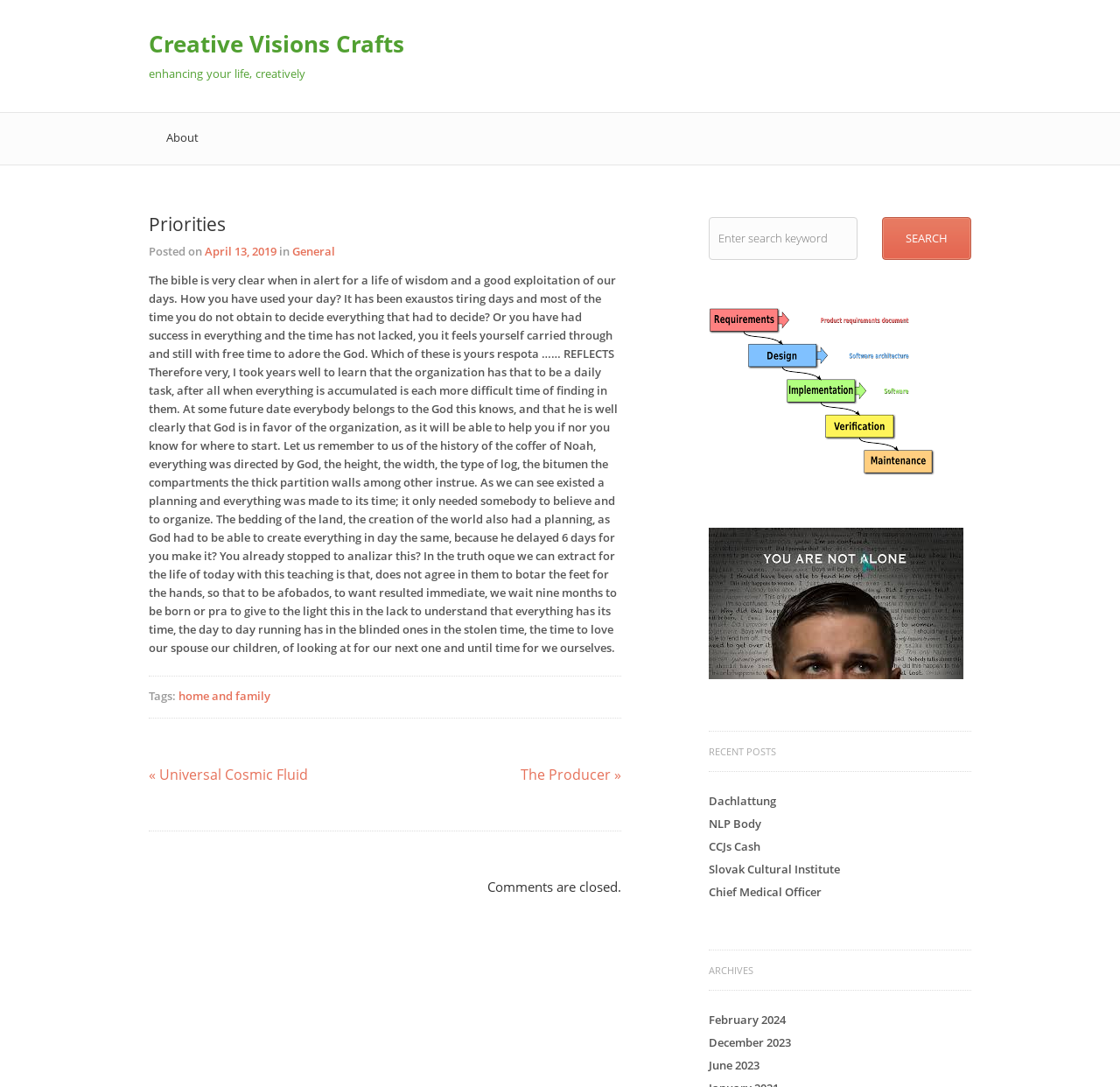Predict the bounding box coordinates of the area that should be clicked to accomplish the following instruction: "Click the 'About' link". The bounding box coordinates should consist of four float numbers between 0 and 1, i.e., [left, top, right, bottom].

[0.133, 0.103, 0.193, 0.152]